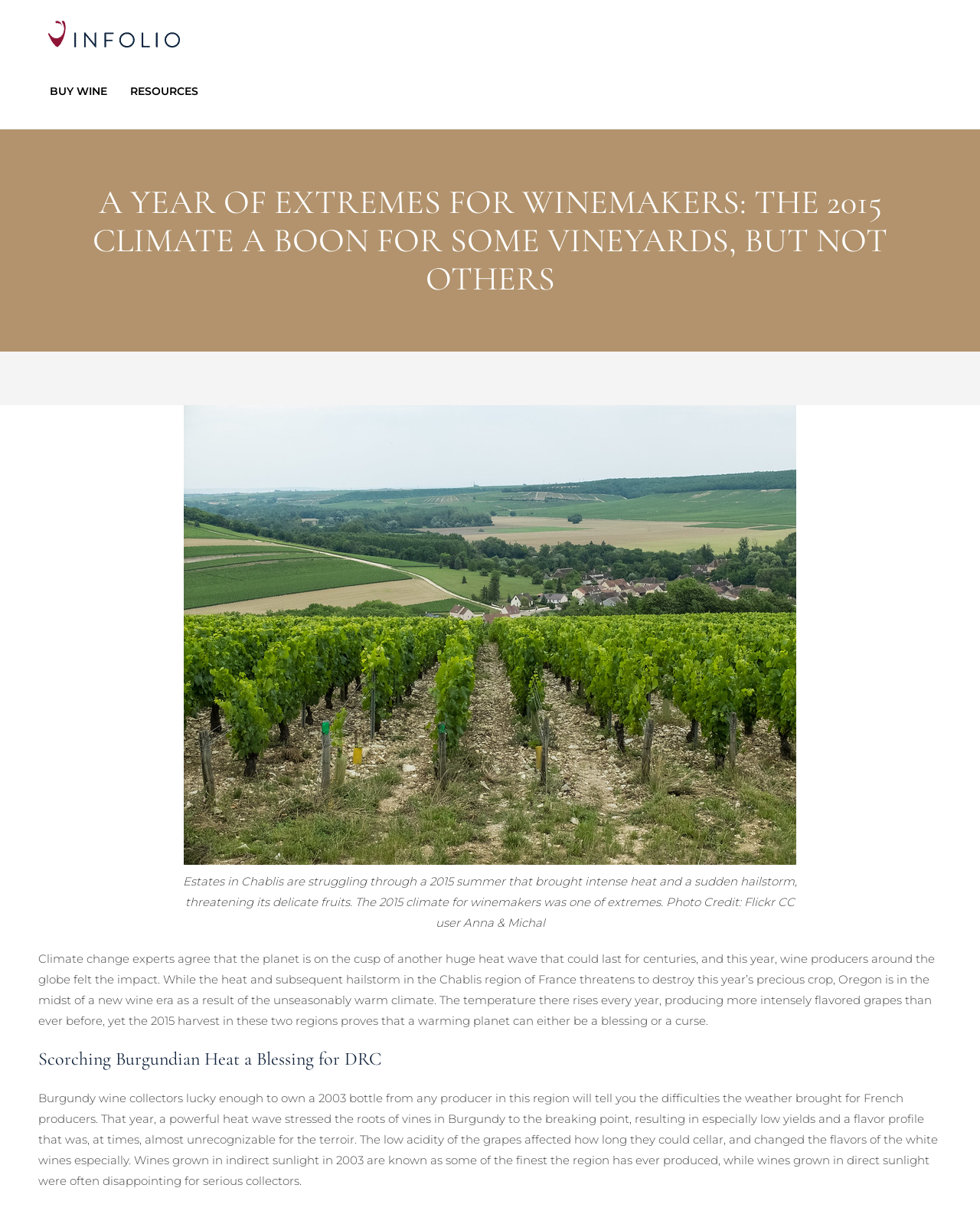Find the bounding box coordinates for the HTML element described in this sentence: "RESOURCES". Provide the coordinates as four float numbers between 0 and 1, in the format [left, top, right, bottom].

[0.121, 0.06, 0.214, 0.09]